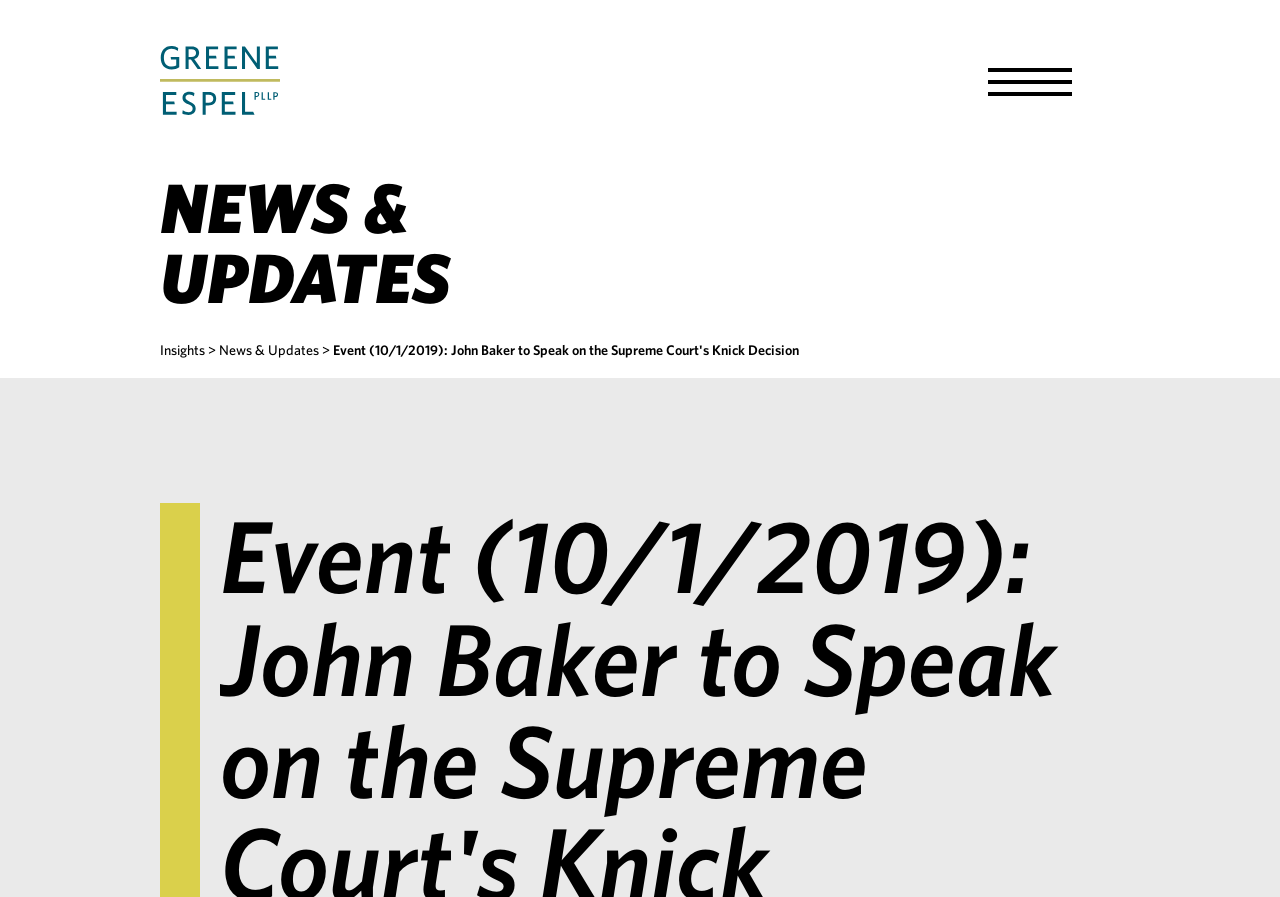Can you find the bounding box coordinates for the UI element given this description: "Toggle Menu"? Provide the coordinates as four float numbers between 0 and 1: [left, top, right, bottom].

[0.734, 0.045, 0.875, 0.138]